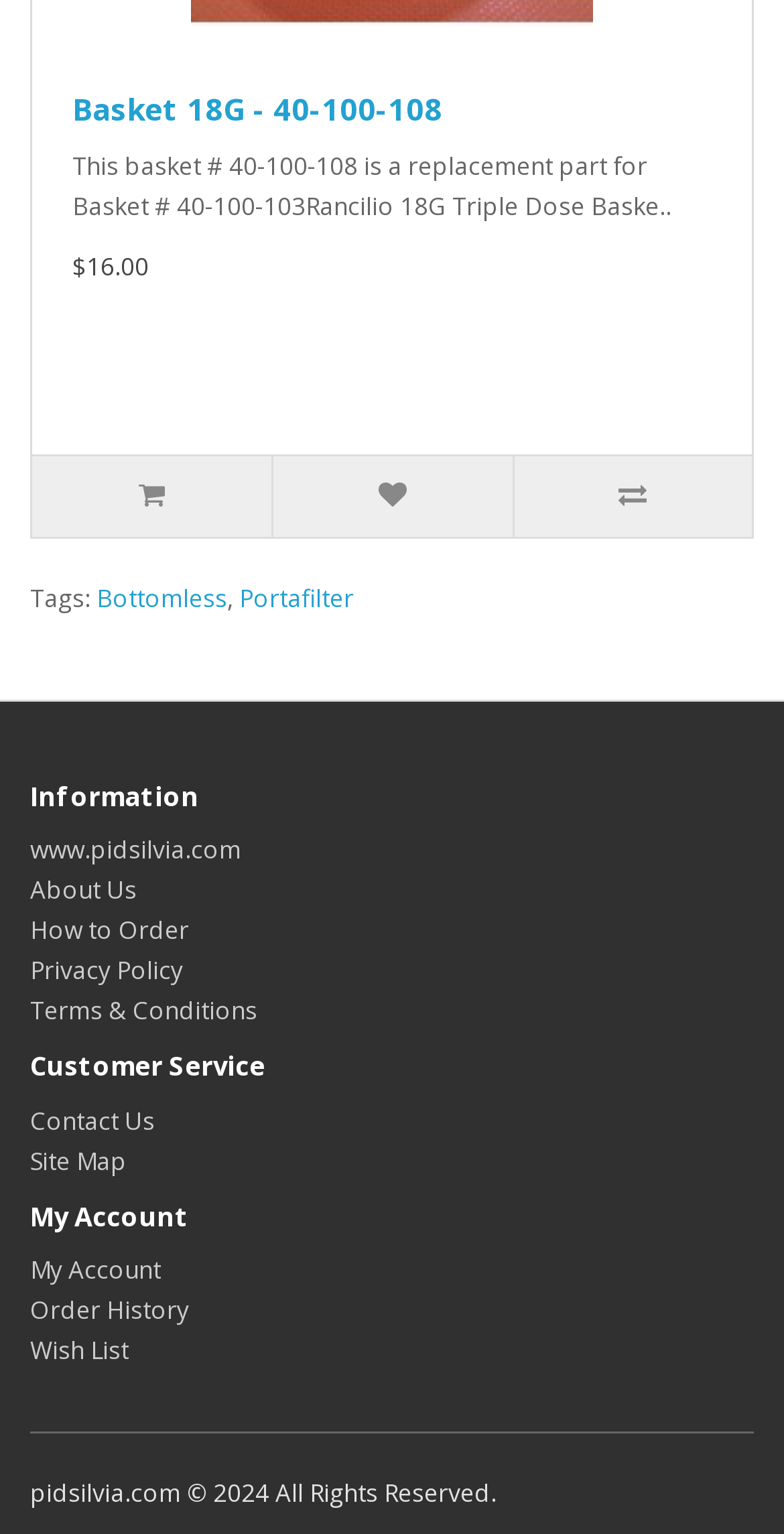Please provide a one-word or phrase answer to the question: 
What is the price of the basket?

$16.00